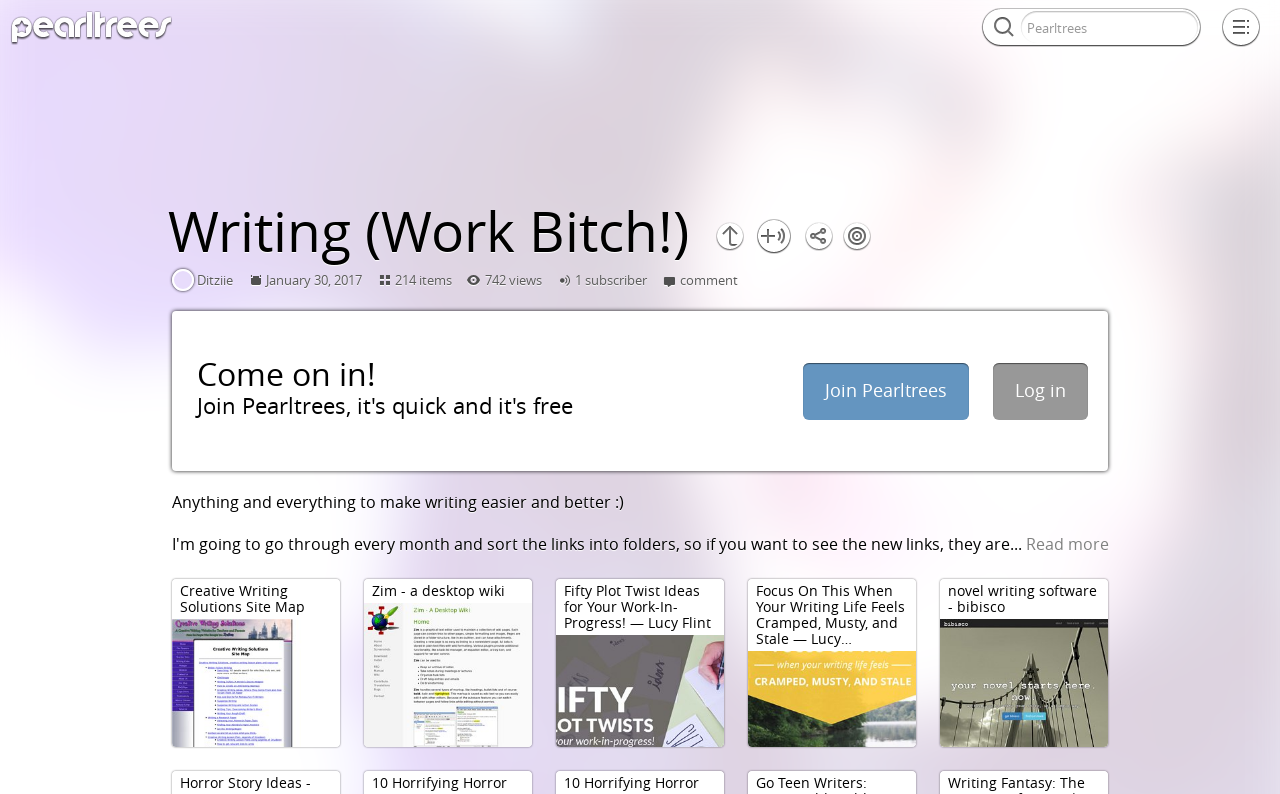Generate a thorough explanation of the webpage's elements.

This webpage is about a personal collection of resources for writing, titled "Writing (Work Bitch!) | Pearltrees". At the top, there is a section with a heading "Related" and a call-to-action button "Join Pearltrees" next to it. Below this section, there is a promotional text "Organize everything with Pearltrees!".

On the left side, there is a profile section with the username "Ditziie" and a timestamp "January 30, 2017". This section also displays the number of items (214) and views (742) along with the number of subscribers and comments.

To the right of the profile section, there is a welcoming message "Come on in!". Below this message, there are two buttons, "Join Pearltrees" and "Log in", placed side by side.

The main content of the webpage is a list of resources for writing, including a brief description of the webpage "Anything and everything to make writing easier and better :)". Each resource is listed as a separate item, with titles such as "Creative Writing Solutions Site Map", "Fifty Plot Twist Ideas for Your Work-In-Progress!", and "novel writing software - bibisco". These items are arranged vertically, with the most recent ones at the top.

At the bottom of the webpage, there is a "Read more" button, which suggests that there are more resources available beyond what is displayed on this page.